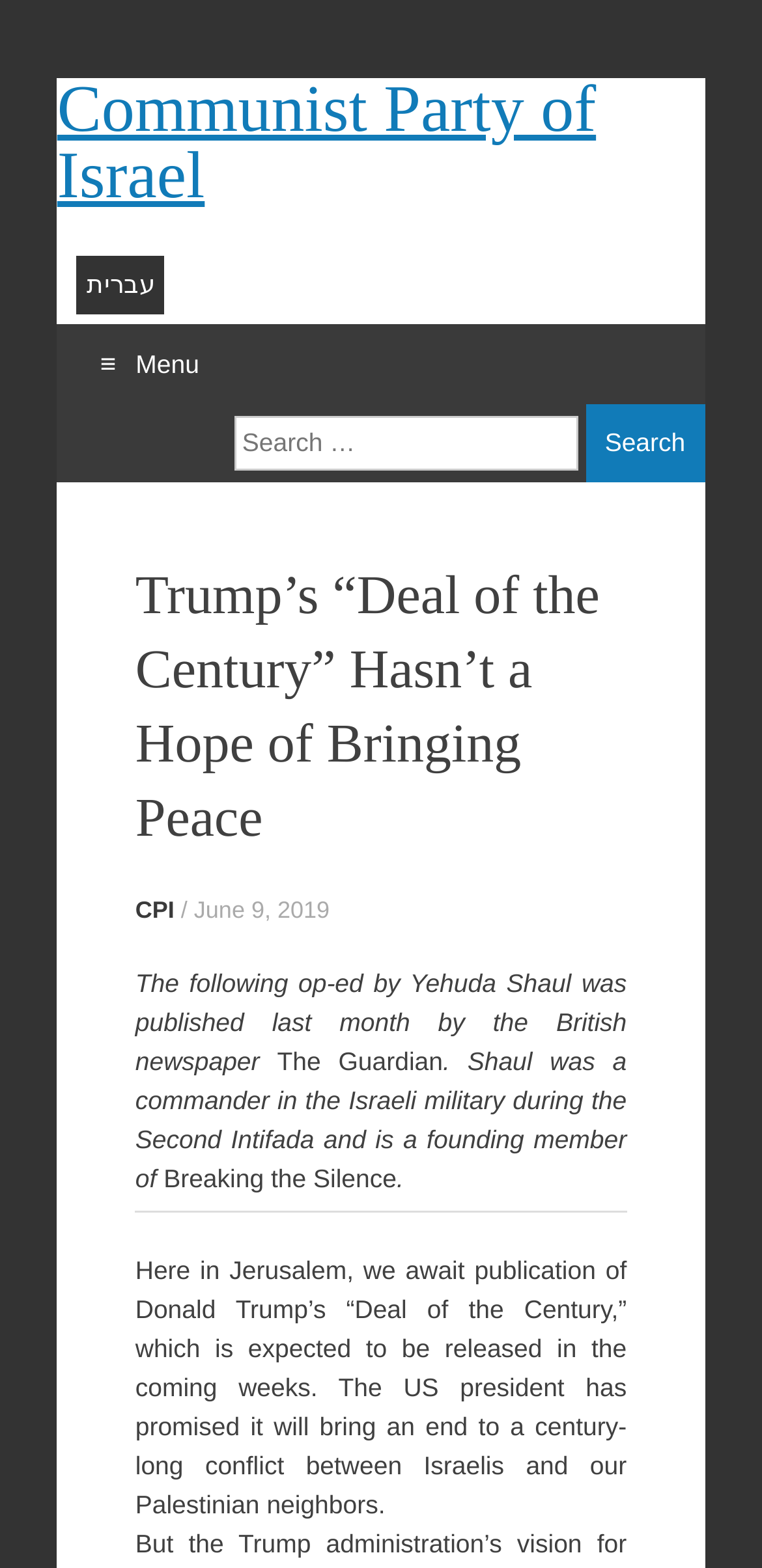Provide the bounding box for the UI element matching this description: "istanbul evden eve nakliyat".

[0.075, 0.733, 0.19, 0.827]